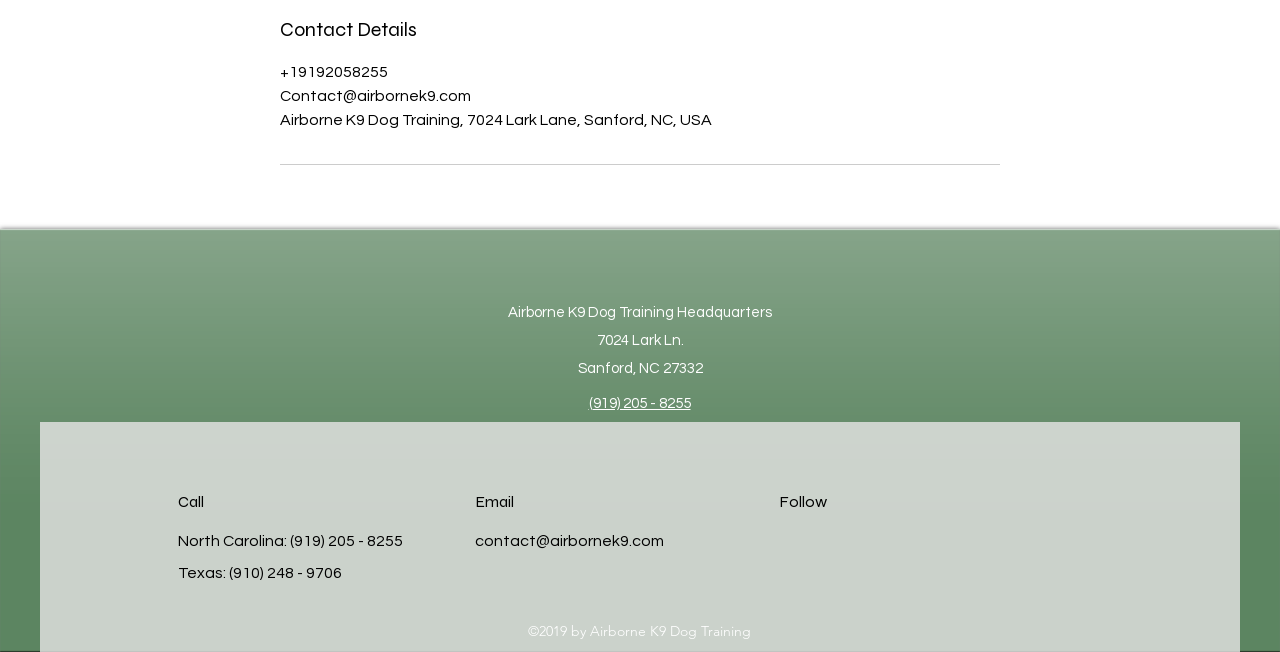What is the address of Airborne K9 Dog Training Headquarters?
Look at the image and provide a detailed response to the question.

I found the address of Airborne K9 Dog Training Headquarters by looking at the section that lists the headquarters' information. The address is listed as 7024 Lark Ln, Sanford, NC 27332.